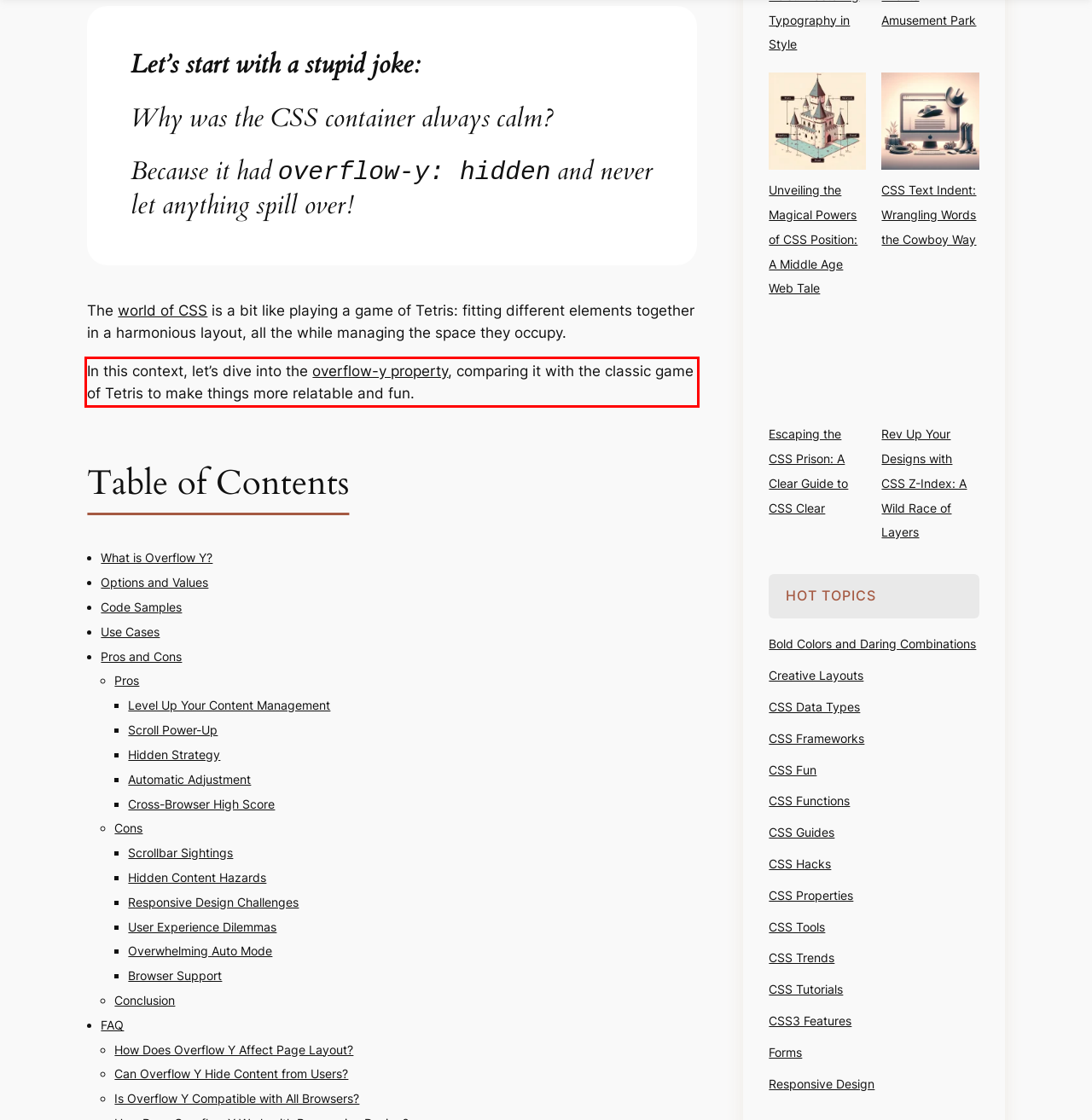You have a screenshot of a webpage with a red bounding box. Identify and extract the text content located inside the red bounding box.

In this context, let’s dive into the overflow-y property, comparing it with the classic game of Tetris to make things more relatable and fun.